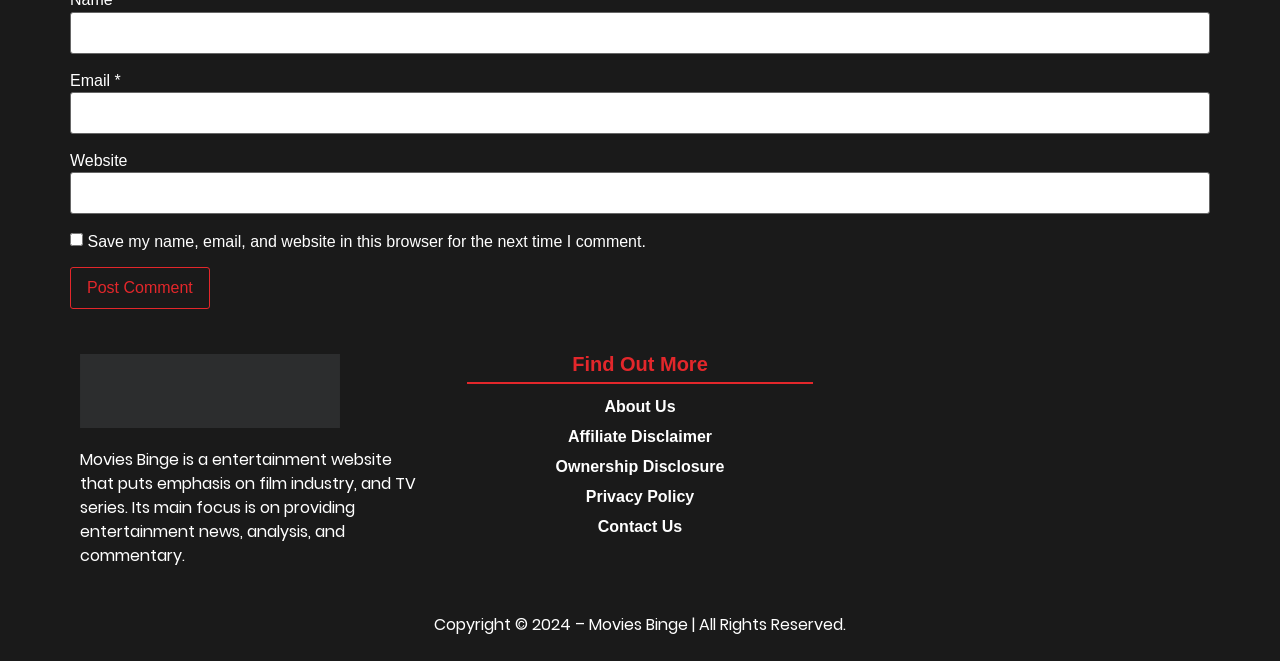Please provide a comprehensive response to the question based on the details in the image: How many links are available in the 'Find Out More' section?

The 'Find Out More' section contains five links: 'About Us', 'Affiliate Disclaimer', 'Ownership Disclosure', 'Privacy Policy', and 'Contact Us'. These links are likely used to provide additional information about the website and its policies.